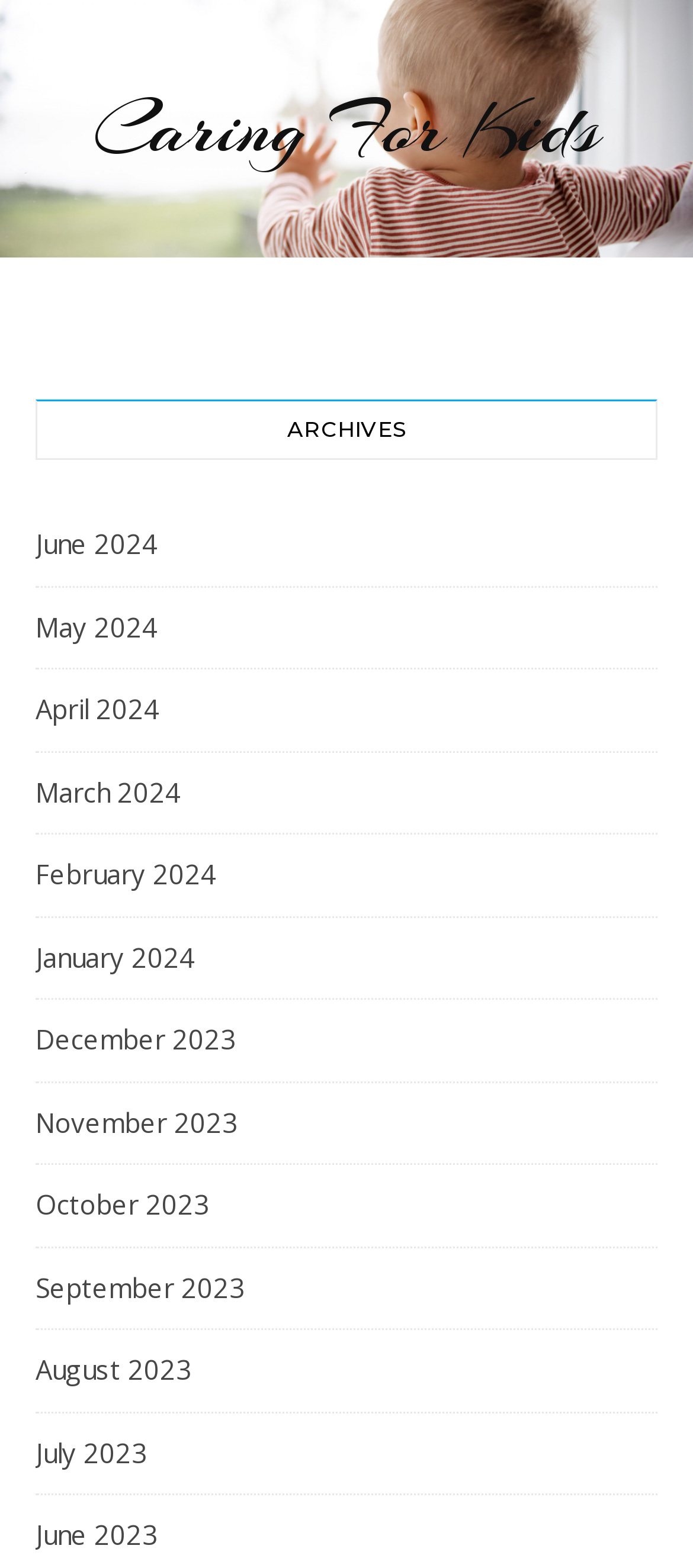Please examine the image and answer the question with a detailed explanation:
What is the most recent month listed?

The most recent month listed can be found by looking at the links on the webpage. The links are listed in reverse chronological order, with the most recent month at the top. The most recent month is June 2024.